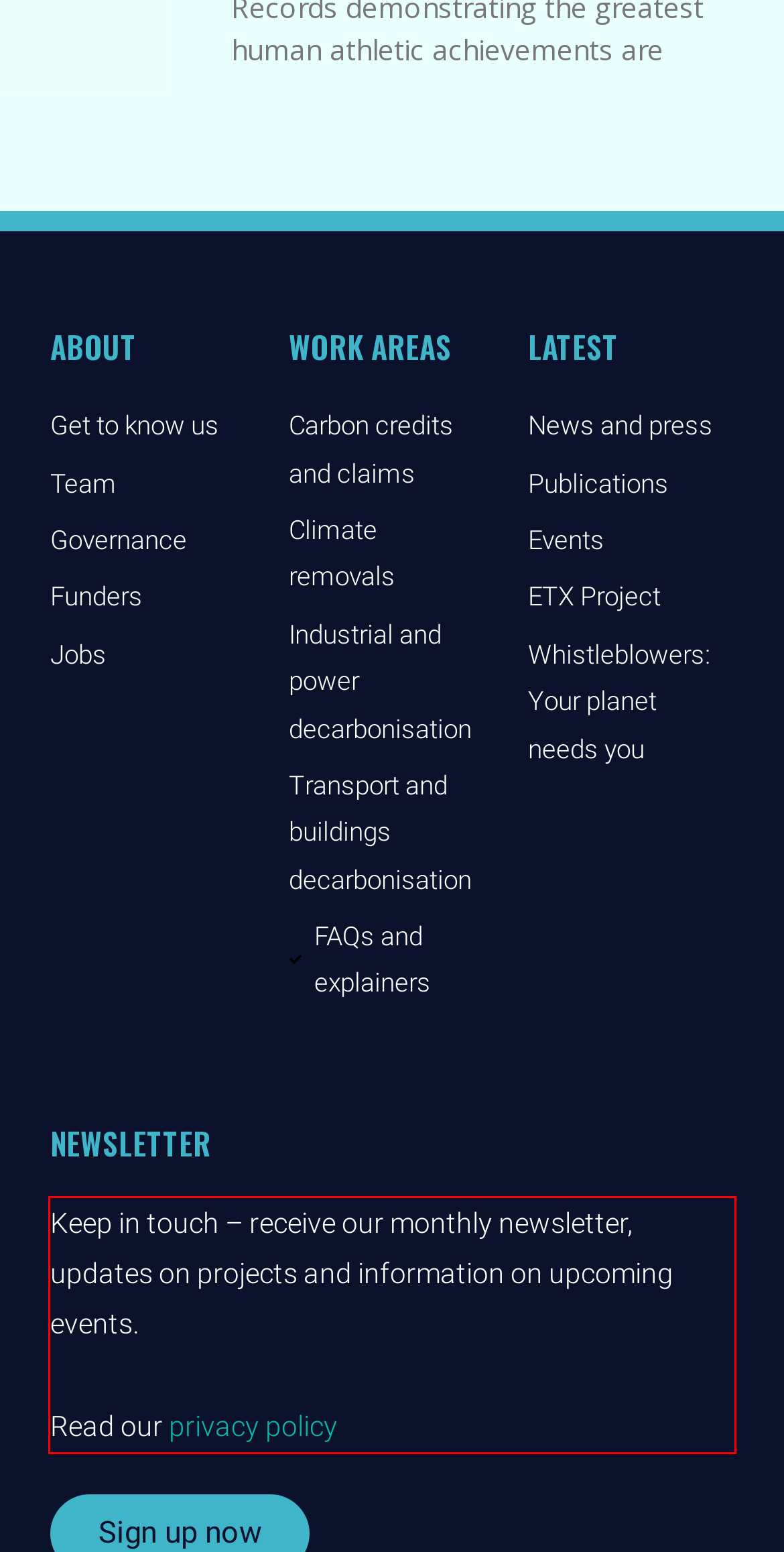Look at the provided screenshot of the webpage and perform OCR on the text within the red bounding box.

Keep in touch – receive our monthly newsletter, updates on projects and information on upcoming events. Read our privacy policy